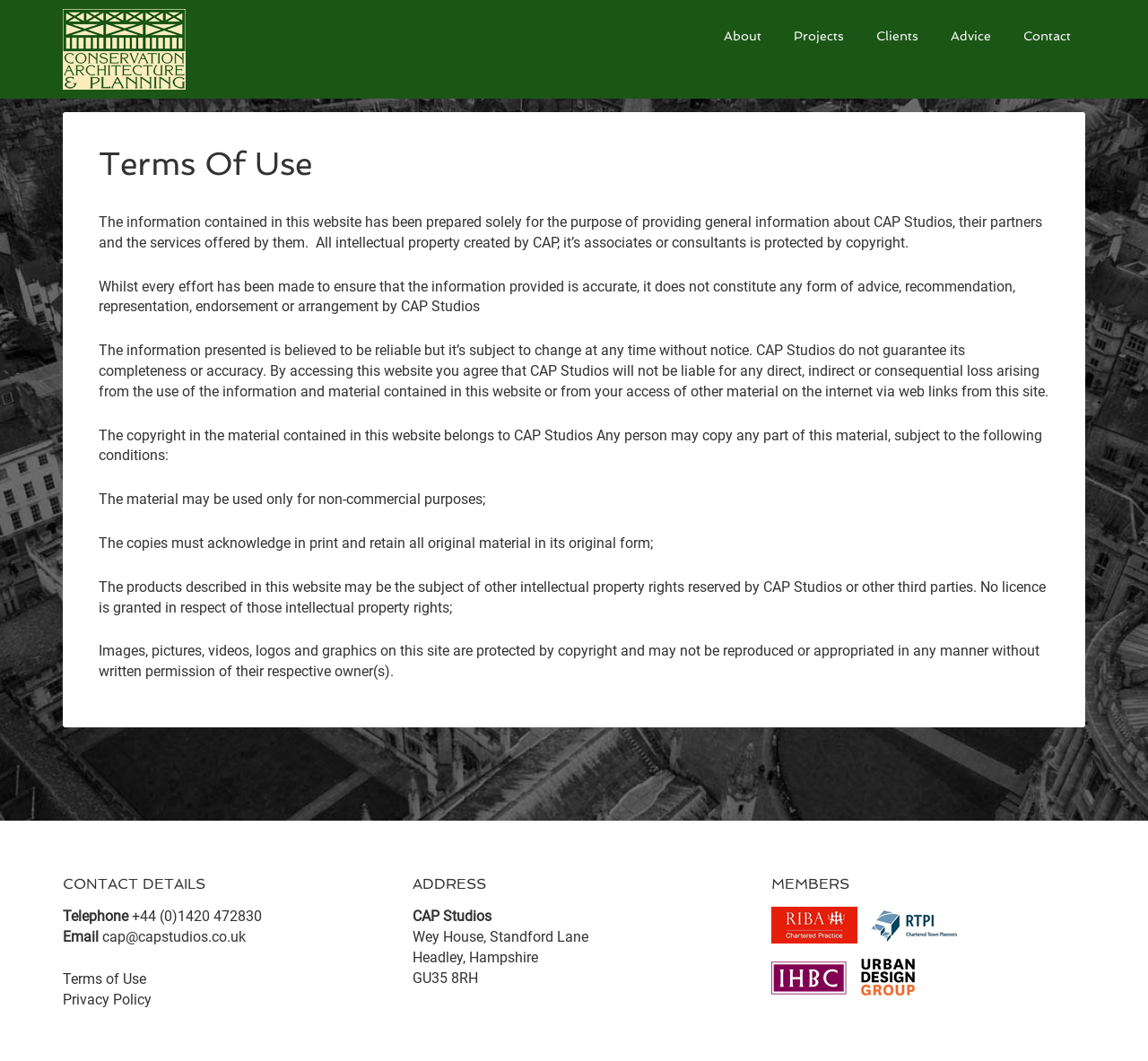Please determine the main heading text of this webpage.

Terms Of Use